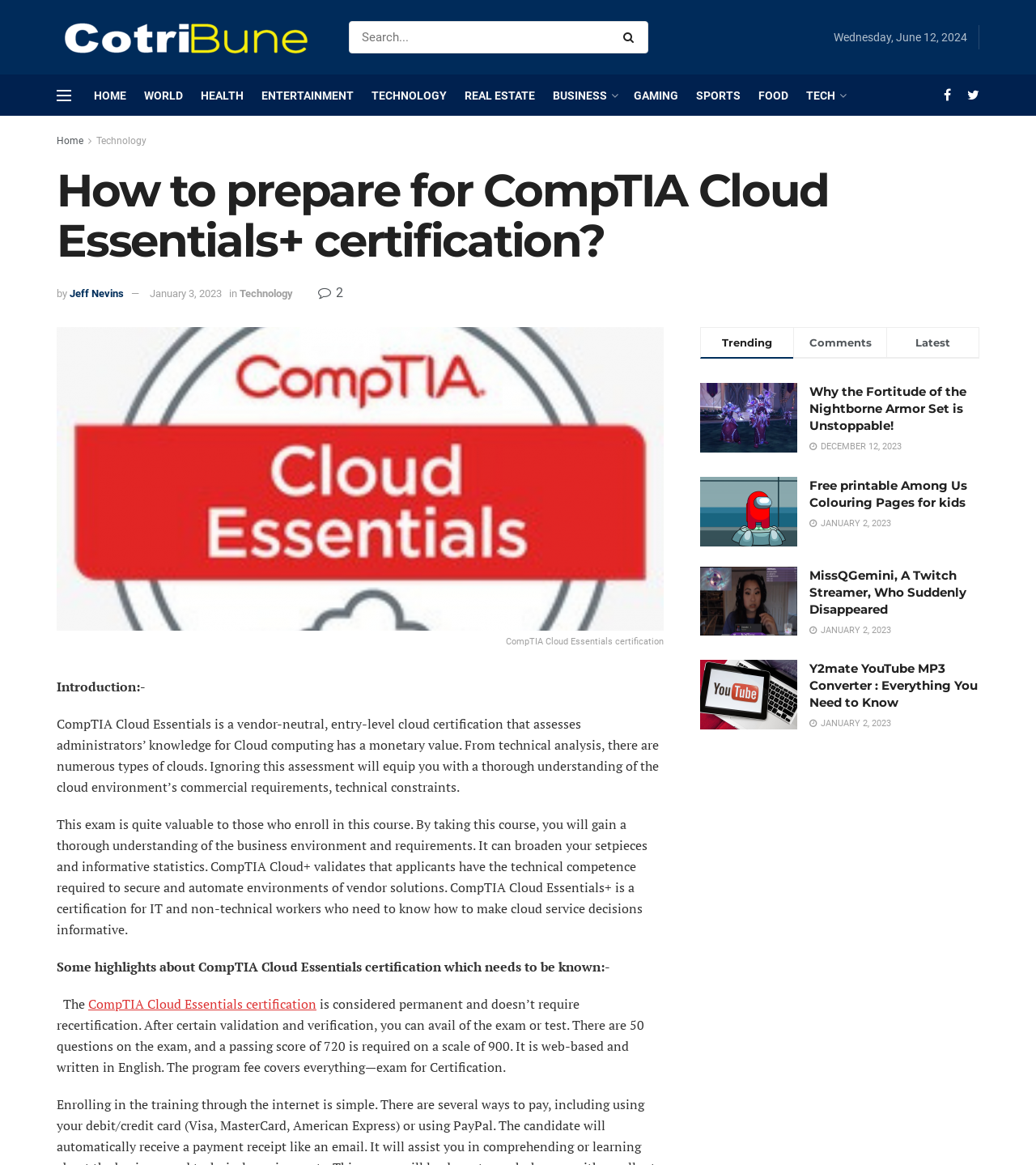Provide the bounding box coordinates of the HTML element described as: "Home". The bounding box coordinates should be four float numbers between 0 and 1, i.e., [left, top, right, bottom].

[0.091, 0.064, 0.122, 0.099]